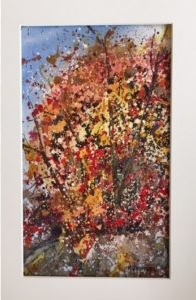Provide a comprehensive description of the image.

This vibrant painting titled "Autumn Colors" captures the breathtaking beauty of fall foliage, showcasing a kaleidoscope of reds, oranges, and yellows against a serene blue sky. The artist, inspired by a weekend spent at a lake near Alexandria, Minnesota, expertly conveys the rich textures and patterns of the season through dynamic brushstrokes and splashes of color. These vivid hues reflect the awe-inspiring transformation of nature as it shifts into peak fall color, evoking a sense of wonder and appreciation. Alongside this magnificent artwork, the accompanying text shares the artist's reflections on the enduring beauty of autumn, emphasizing a connection to the natural world that has captivated hearts for over sixty years. This piece not only serves as a visual celebration of the season but also carries a deeper sentiment about the cyclical nature of life and the emotional resonance of autumn's splendor.